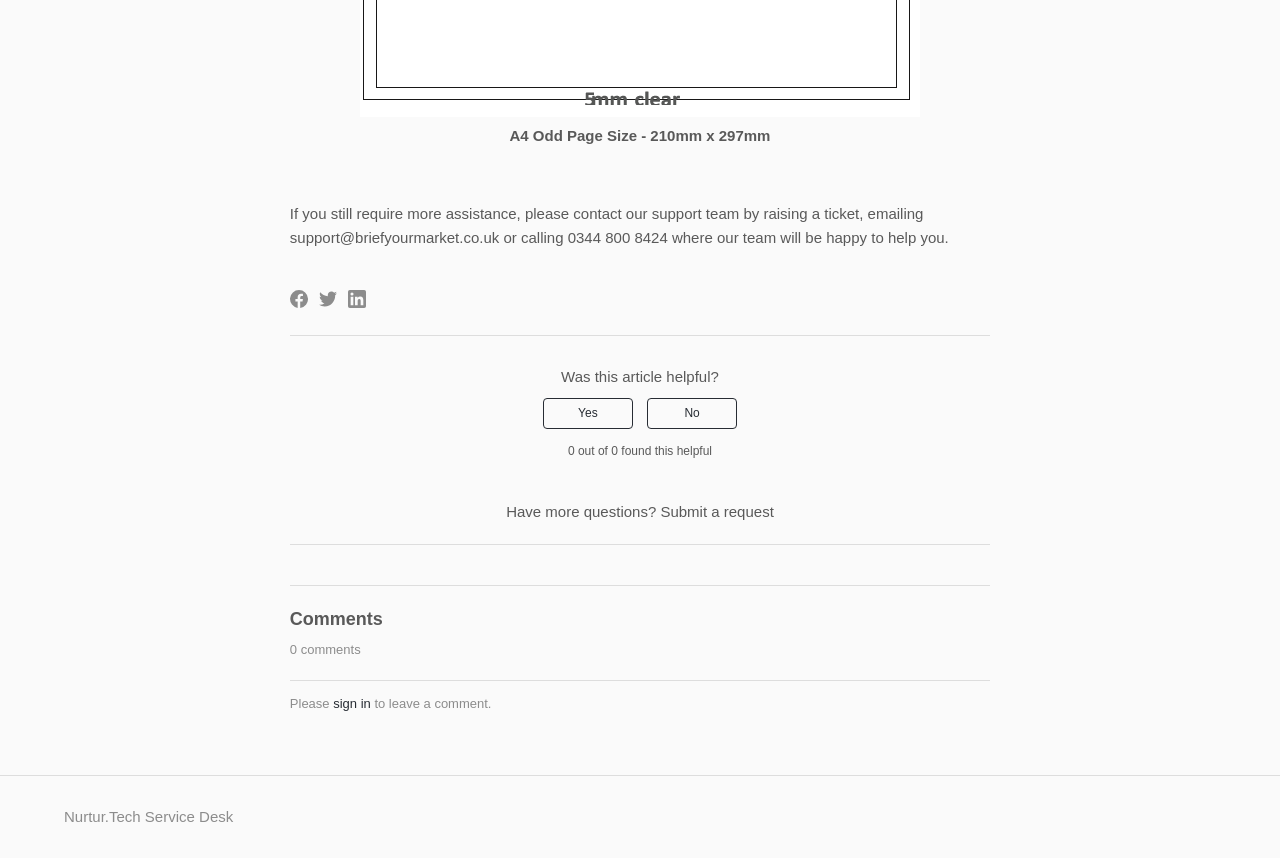Can you find the bounding box coordinates for the element to click on to achieve the instruction: "Sign in to leave a comment"?

[0.26, 0.811, 0.29, 0.829]